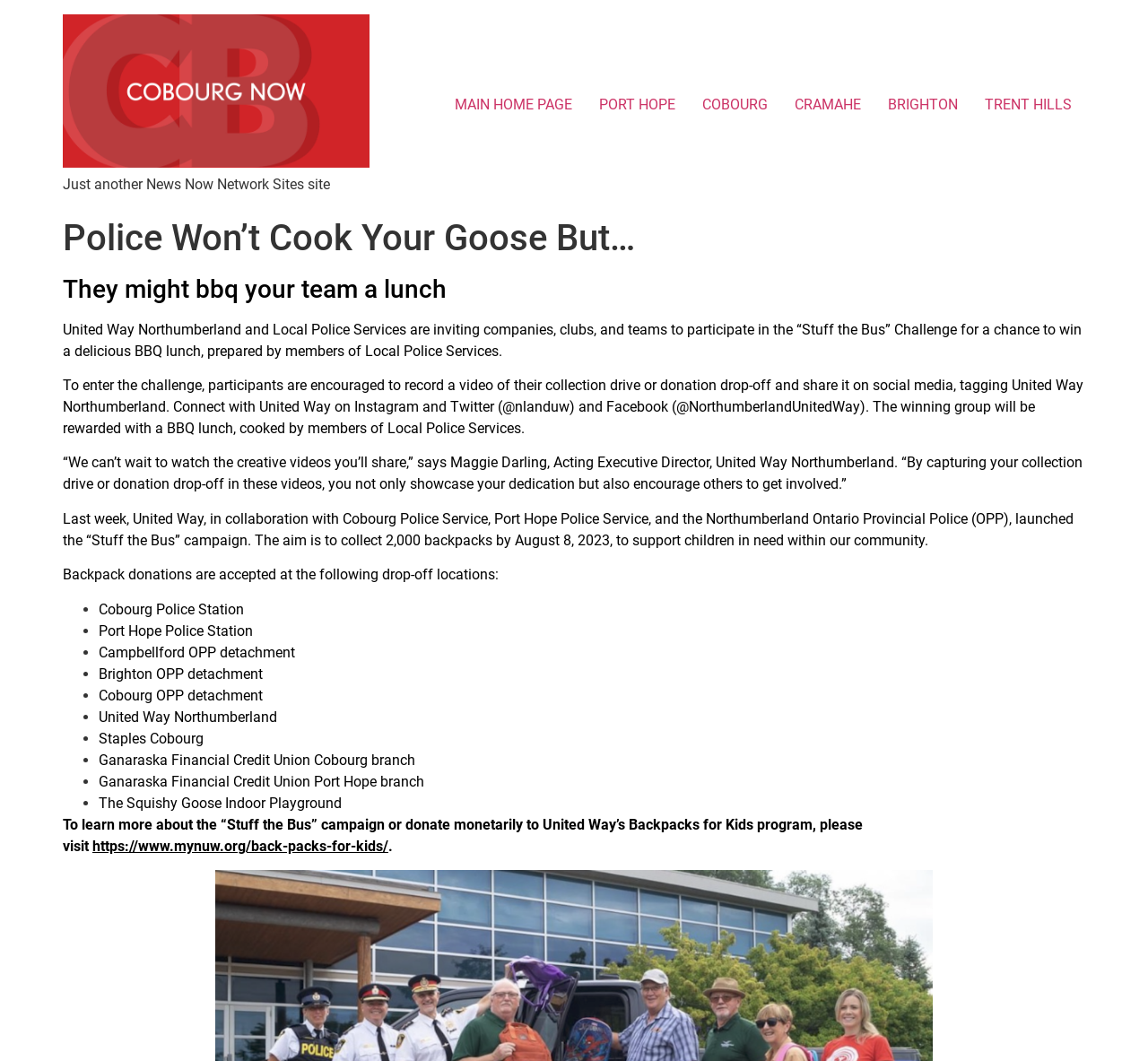Explain the webpage in detail.

The webpage appears to be a news article from Cobourg News Now Network. At the top, there is a logo and a link to the network's homepage, accompanied by a brief description of the site. Below this, there are six links to different locations, including the main home page, Port Hope, Cobourg, Cramahe, Brighton, and Trent Hills.

The main content of the article is divided into several sections. The title "Police Won’t Cook Your Goose But…" is followed by a subtitle "They might BBQ your team a lunch". The article then explains that United Way Northumberland and local police services are hosting a "Stuff the Bus" challenge, where companies, clubs, and teams can participate to win a BBQ lunch prepared by local police services. To enter, participants must record a video of their collection drive or donation drop-off and share it on social media, tagging United Way Northumberland.

The article continues to explain the purpose of the "Stuff the Bus" campaign, which aims to collect 2,000 backpacks by August 8, 2023, to support children in need within the community. A list of drop-off locations is provided, including police stations, OPP detachments, United Way Northumberland, and several local businesses.

At the bottom of the article, there is a call to action, encouraging readers to learn more about the "Stuff the Bus" campaign or donate monetarily to United Way's Backpacks for Kids program, with a link to the relevant webpage.